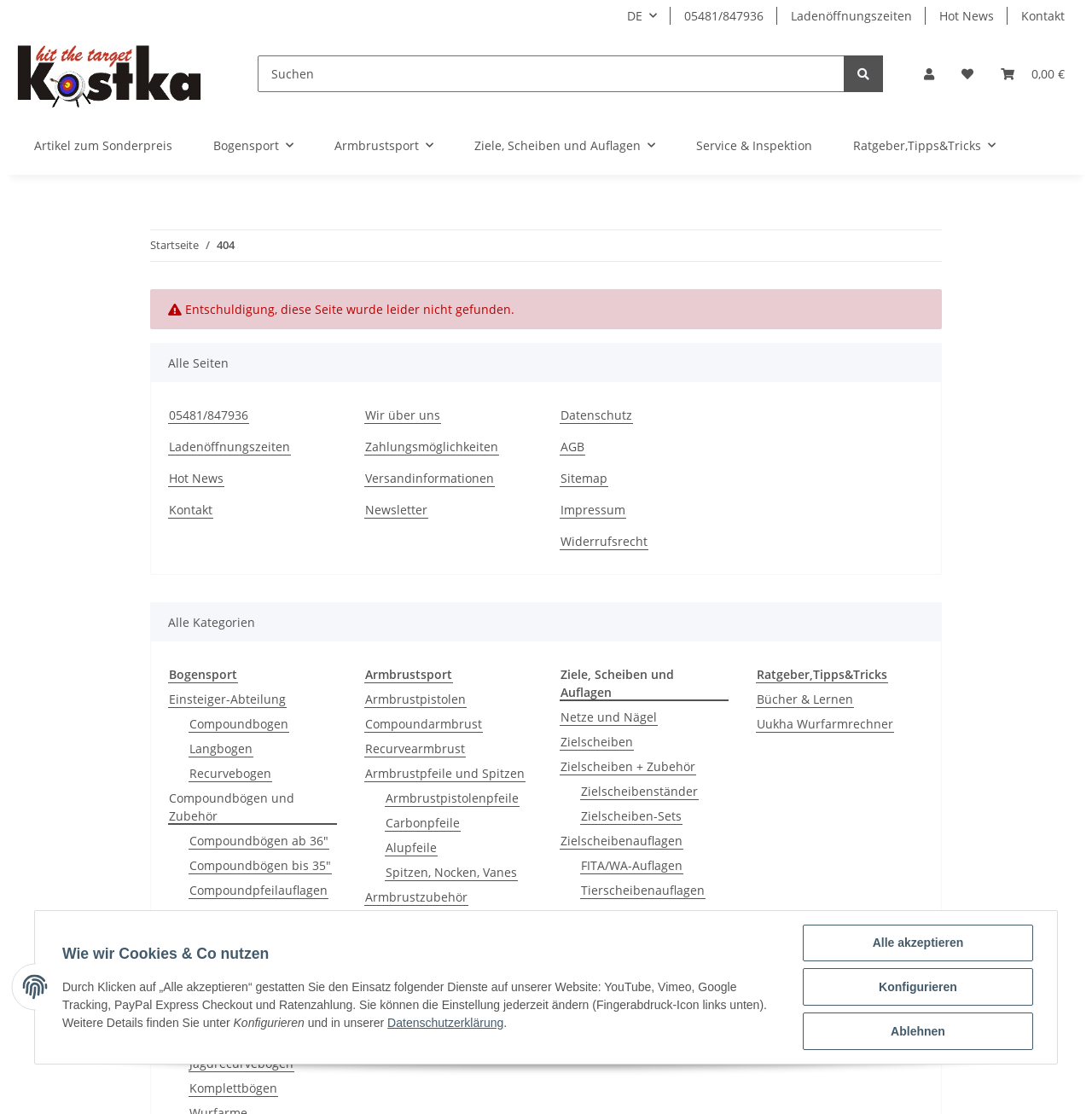What is the current total in the shopping cart?
Using the image provided, answer with just one word or phrase.

0,00 €